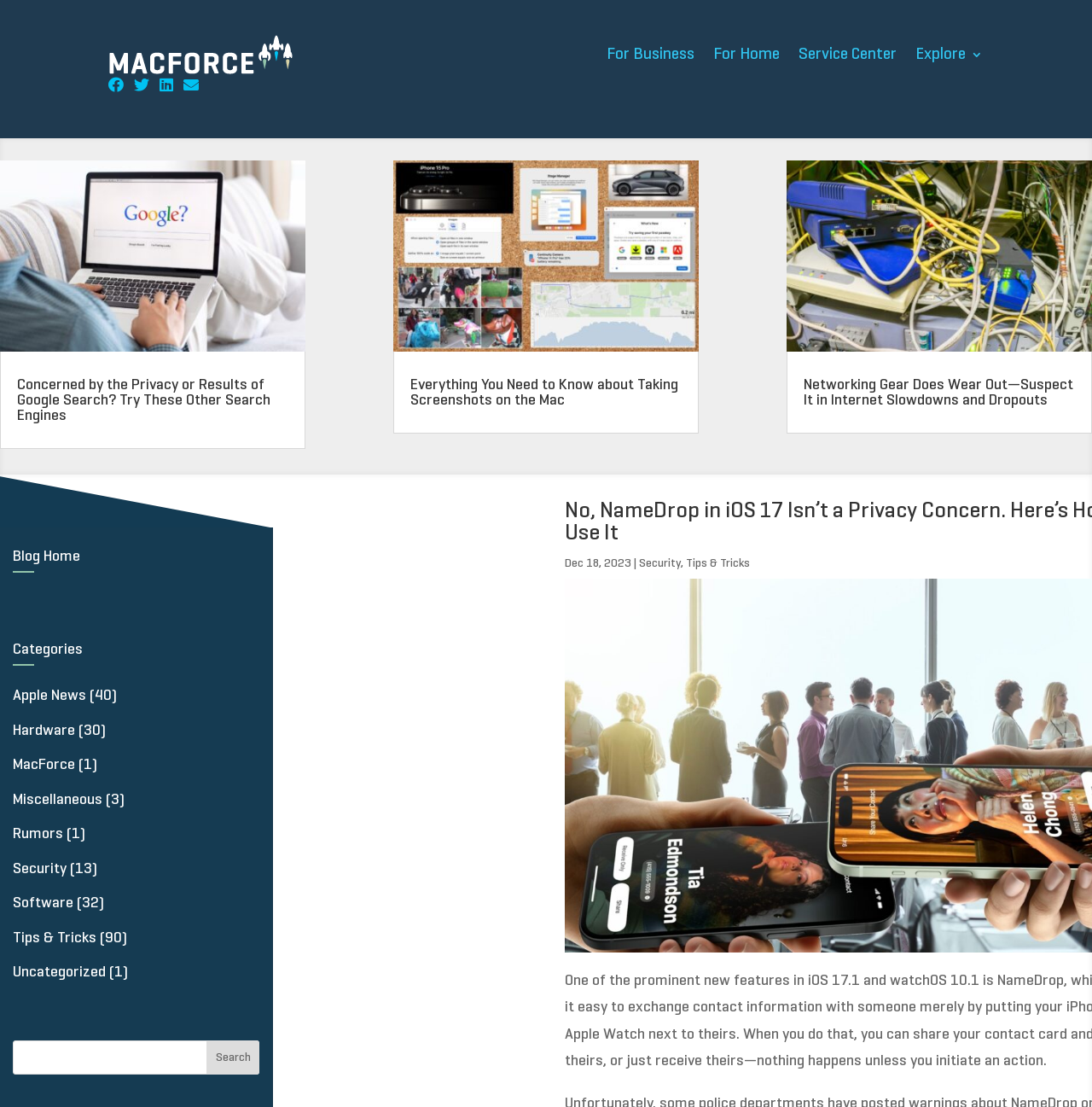Find the bounding box coordinates for the UI element whose description is: "Security". The coordinates should be four float numbers between 0 and 1, in the format [left, top, right, bottom].

[0.012, 0.778, 0.061, 0.792]